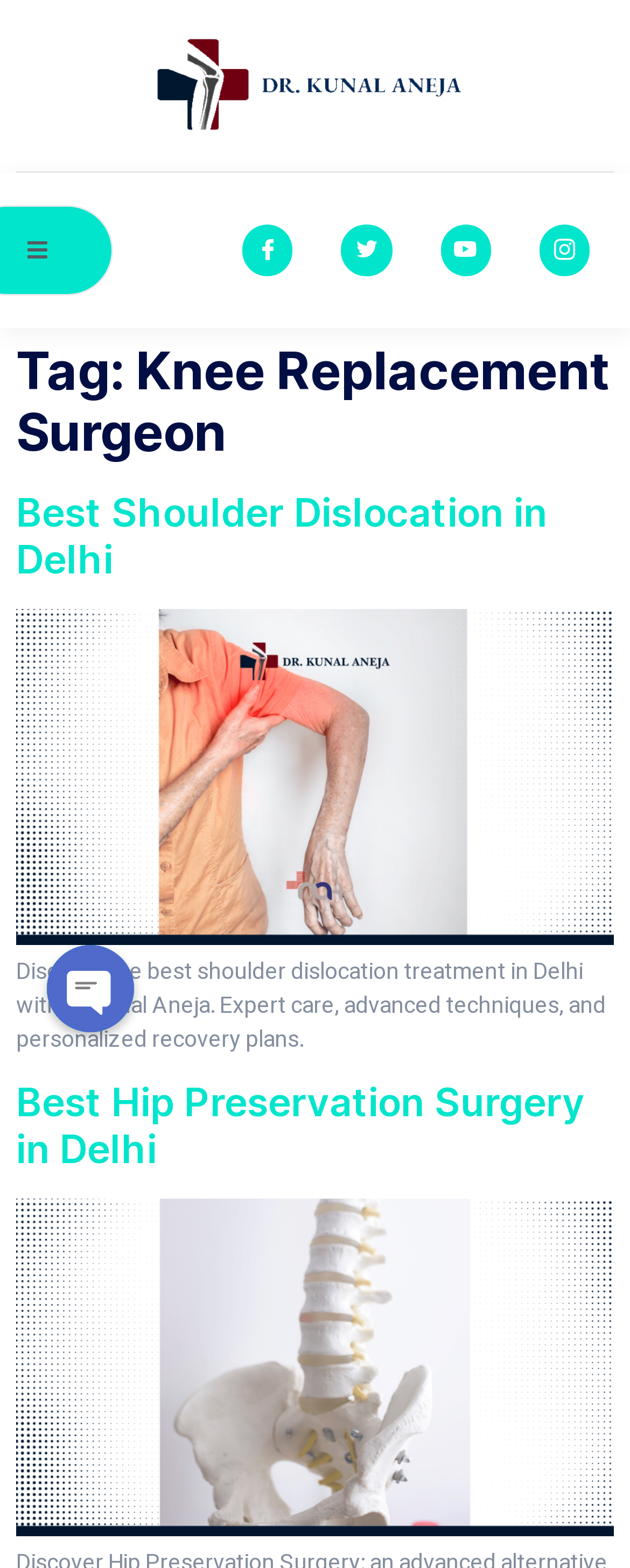Find the bounding box coordinates for the element described here: ".chaty-sts1{fill: #FFFFFF;}.chaty-st0{fill: #808080;}".

[0.074, 0.603, 0.213, 0.658]